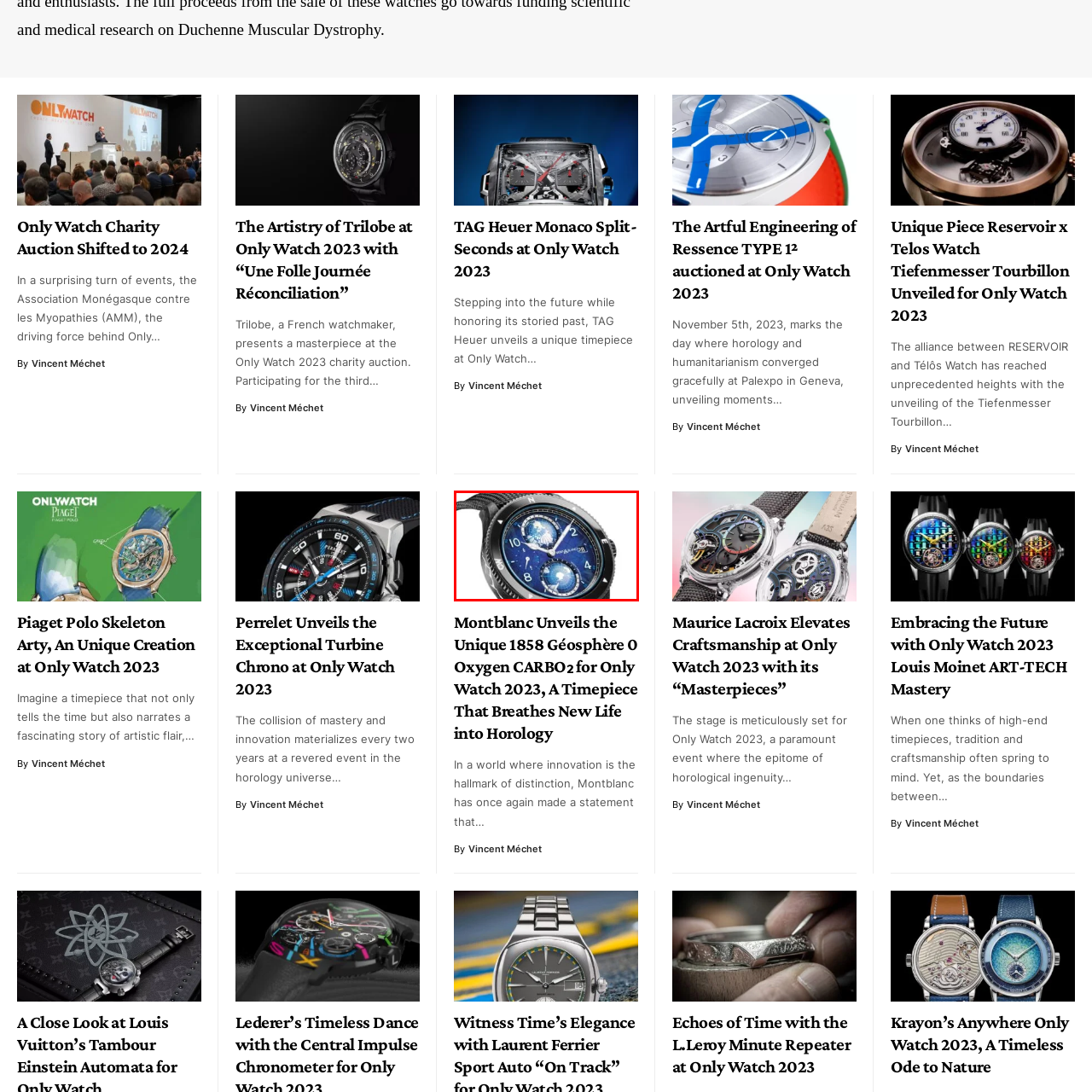What is the purpose of the Only Watch event?
Analyze the image within the red bounding box and respond to the question with a detailed answer derived from the visual content.

The caption states that the TAG Heuer Monaco Split-Seconds watch was 'unveiled at the Only Watch 2023 charity auction', implying that the event is organized to raise funds for a charitable cause.